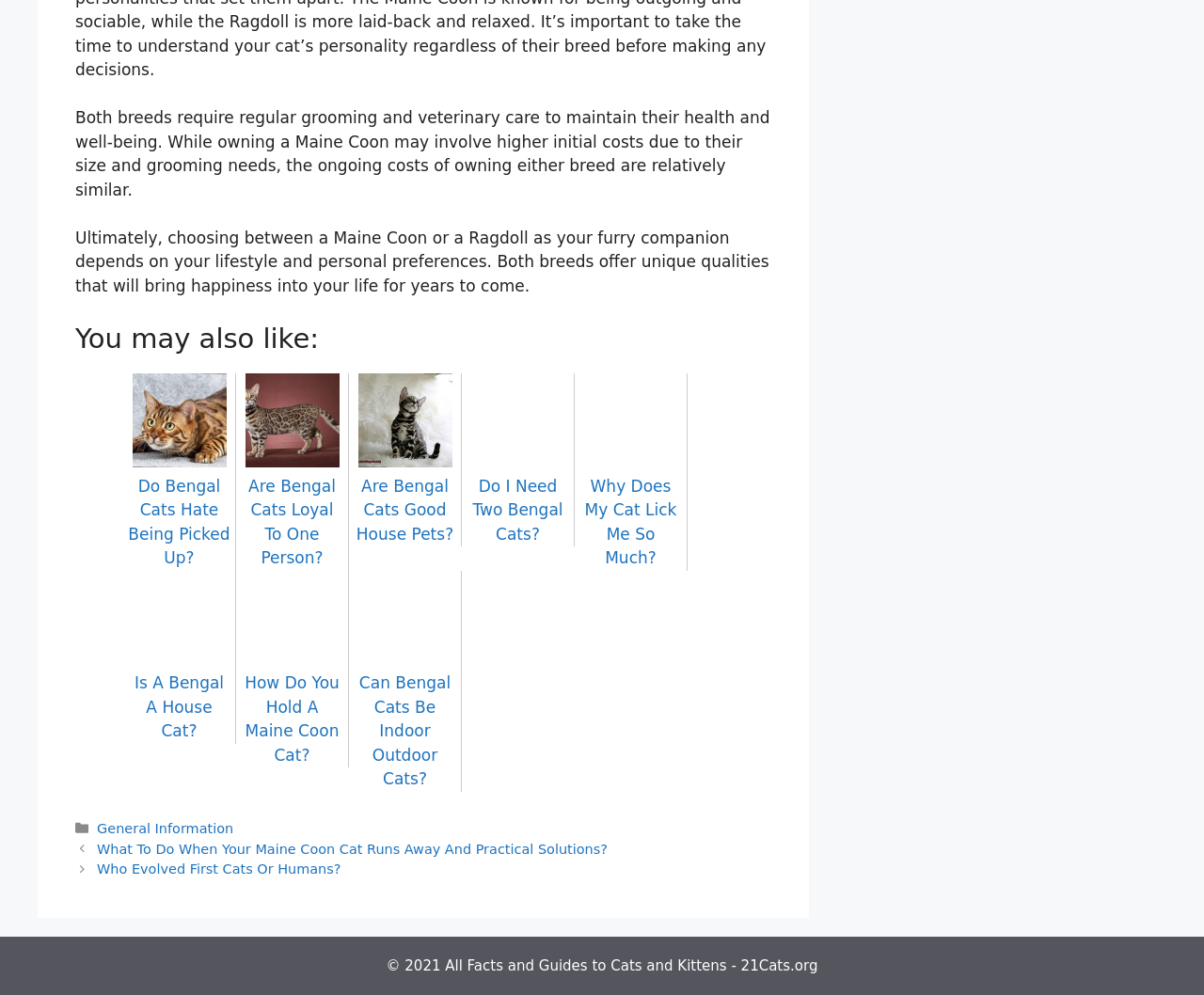What is the copyright year of the website 21Cats.org?
Look at the image and answer with only one word or phrase.

2021